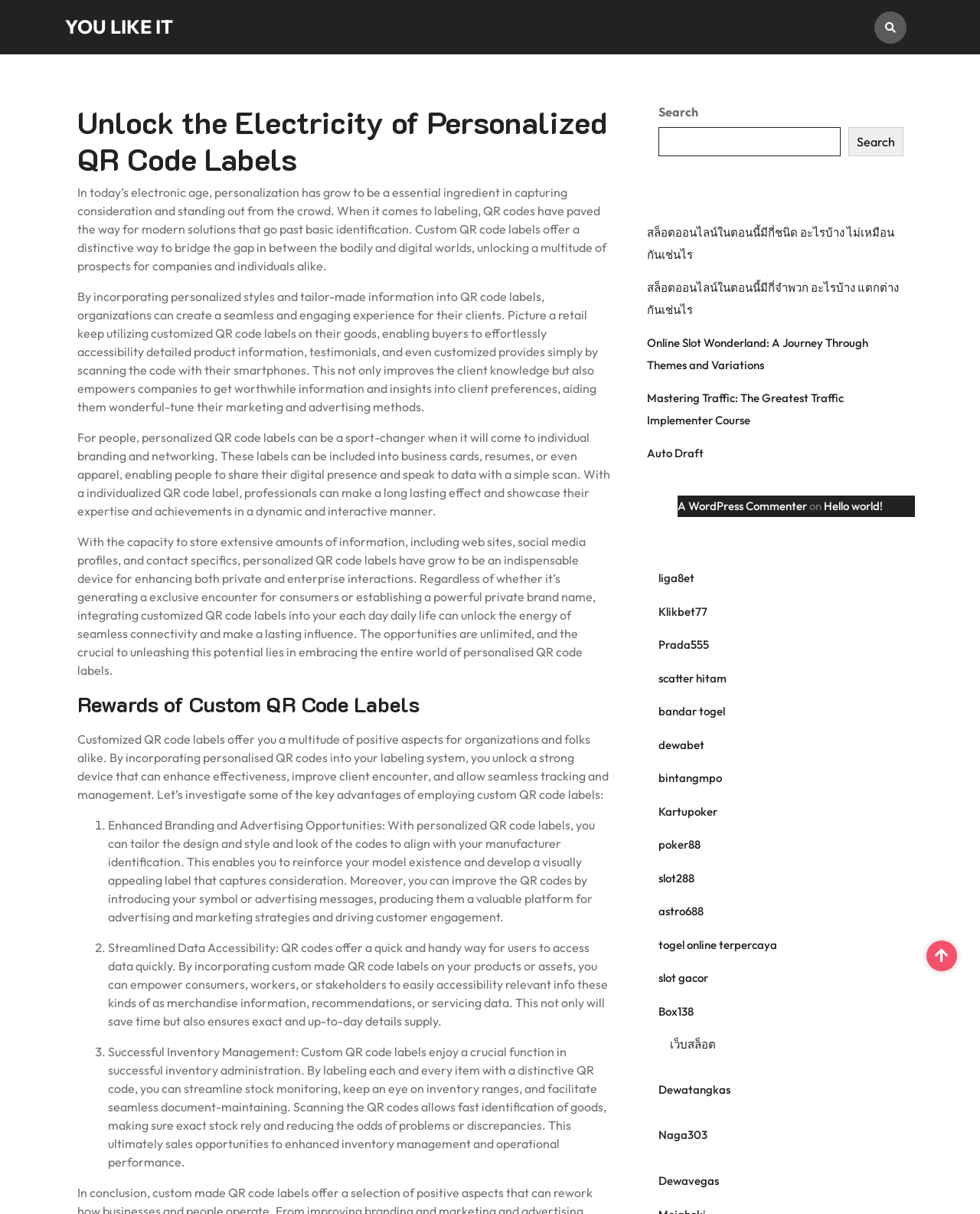Provide a comprehensive caption for the webpage.

This webpage is about personalized QR code labels and their benefits. At the top, there is a heading that reads "Unlock the Electricity of Personalized QR Code Labels – YOU LIKE IT" with a link to "YOU LIKE IT" on the right side. Below the heading, there is a brief introduction to personalized QR code labels, explaining how they can be used to bridge the gap between the physical and digital worlds.

The main content of the webpage is divided into sections. The first section discusses the benefits of custom QR code labels, including how they can enhance customer experience, provide valuable insights, and improve marketing strategies. This section is followed by a list of advantages, including enhanced branding and advertising opportunities, streamlined data accessibility, and effective inventory management.

On the right side of the webpage, there is a search bar with a button labeled "Search". Below the search bar, there is a section titled "Recent Posts" with links to several articles, including "สล็อตออนไลน์ในตอนนี้มีกี่ชนิด อะไรบ้าง ไม่เหมือนกันเช่นไร" and "Online Slot Wonderland: A Journey Through Themes and Variations".

Further down the webpage, there is a section titled "Recent Comments" with links to comments from various users, including "liga8et" and "Klikbet77". At the bottom of the webpage, there is a footer section with a link to "A WordPress Commenter" and a copyright notice.

Throughout the webpage, there are several links to external websites and articles, as well as a few icons and buttons. The overall layout is clean and easy to navigate, with clear headings and concise text.